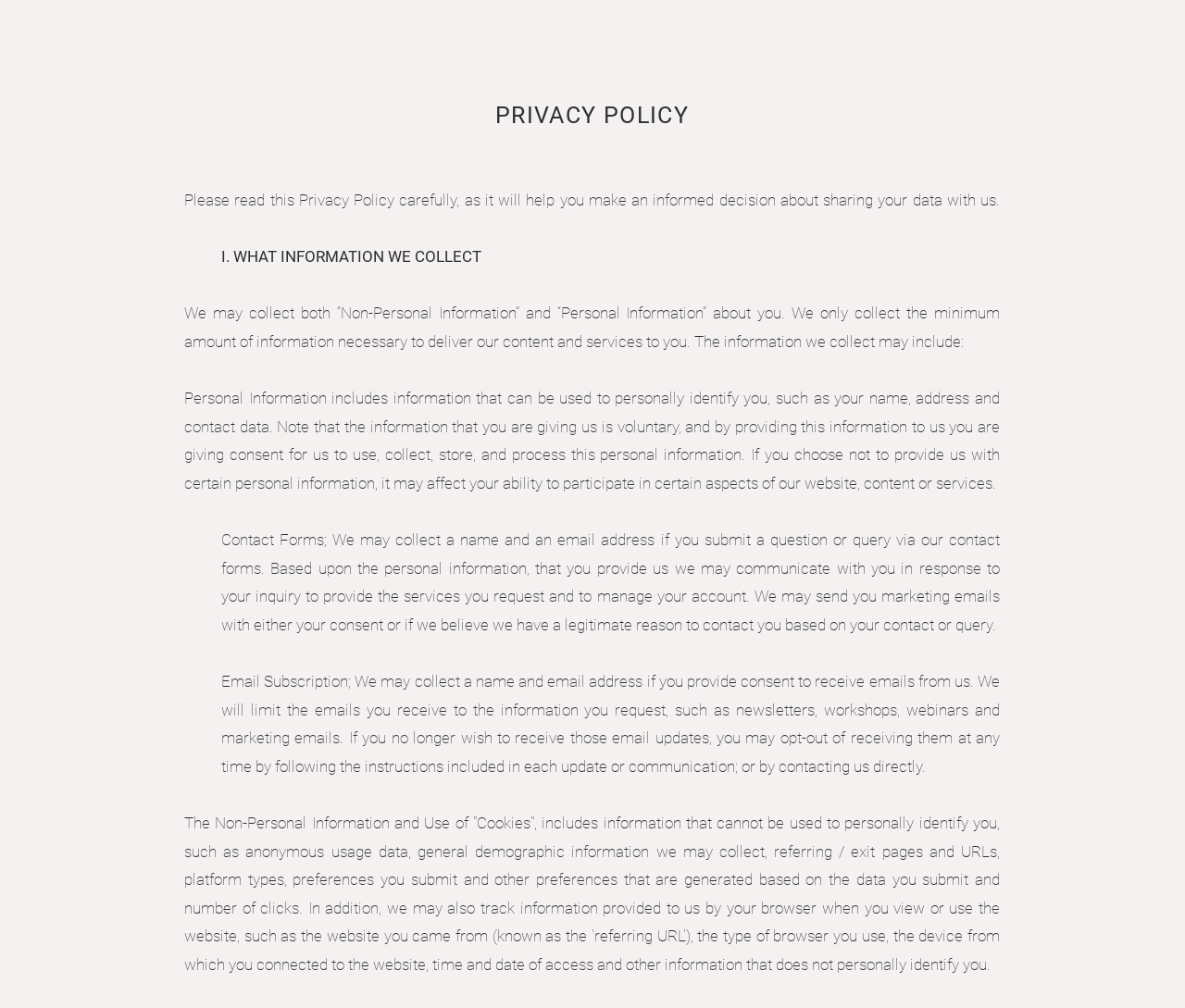Give a concise answer of one word or phrase to the question: 
Why does RTT collect personal information?

To deliver content and services